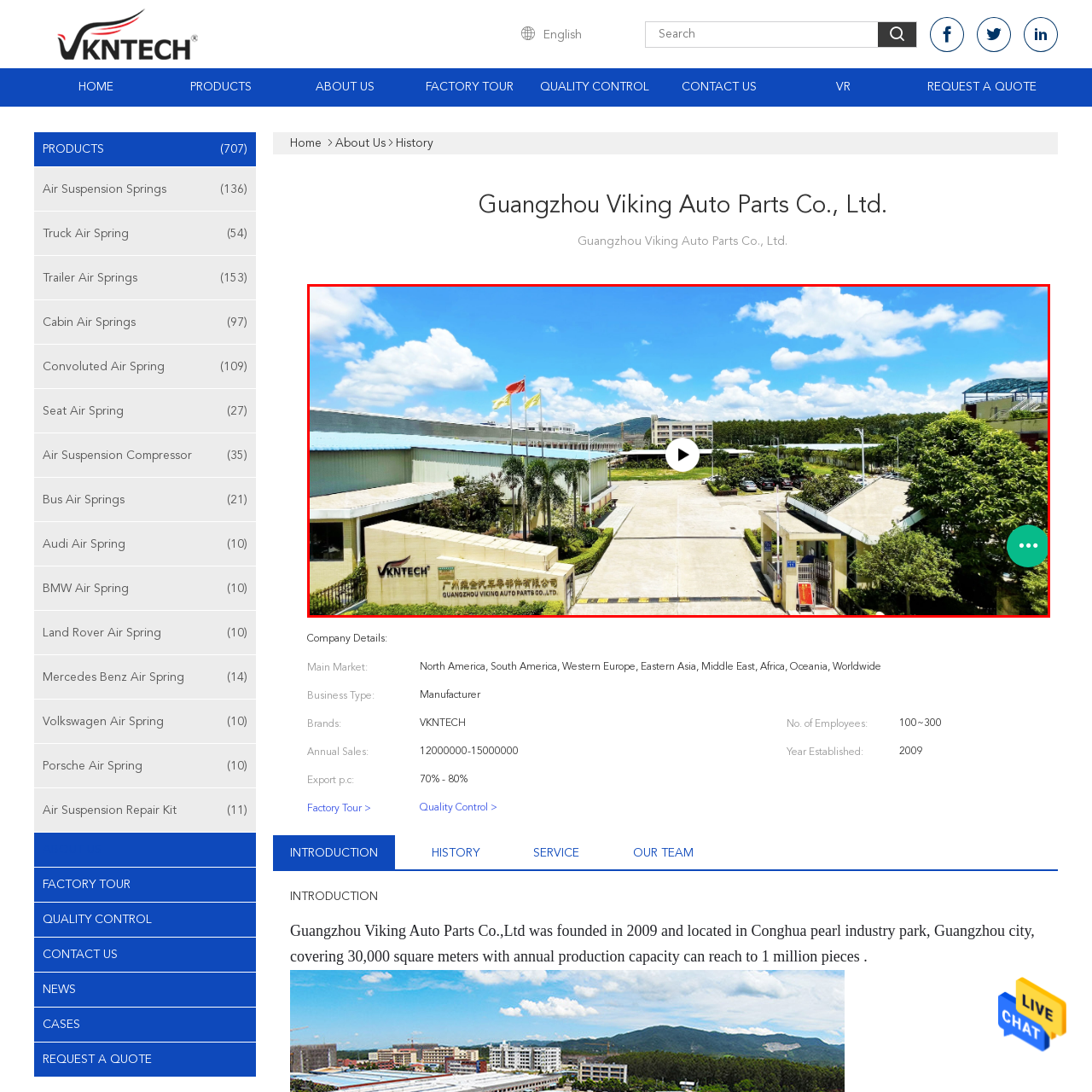Please analyze the portion of the image highlighted by the red bounding box and respond to the following question with a detailed explanation based on what you see: What is the brand name displayed on the company's sign?

The caption explicitly mentions that the company's sign features the brand name 'VKNTECH' alongside the full company name in Chinese characters, making it clear that VKNTECH is the brand name.